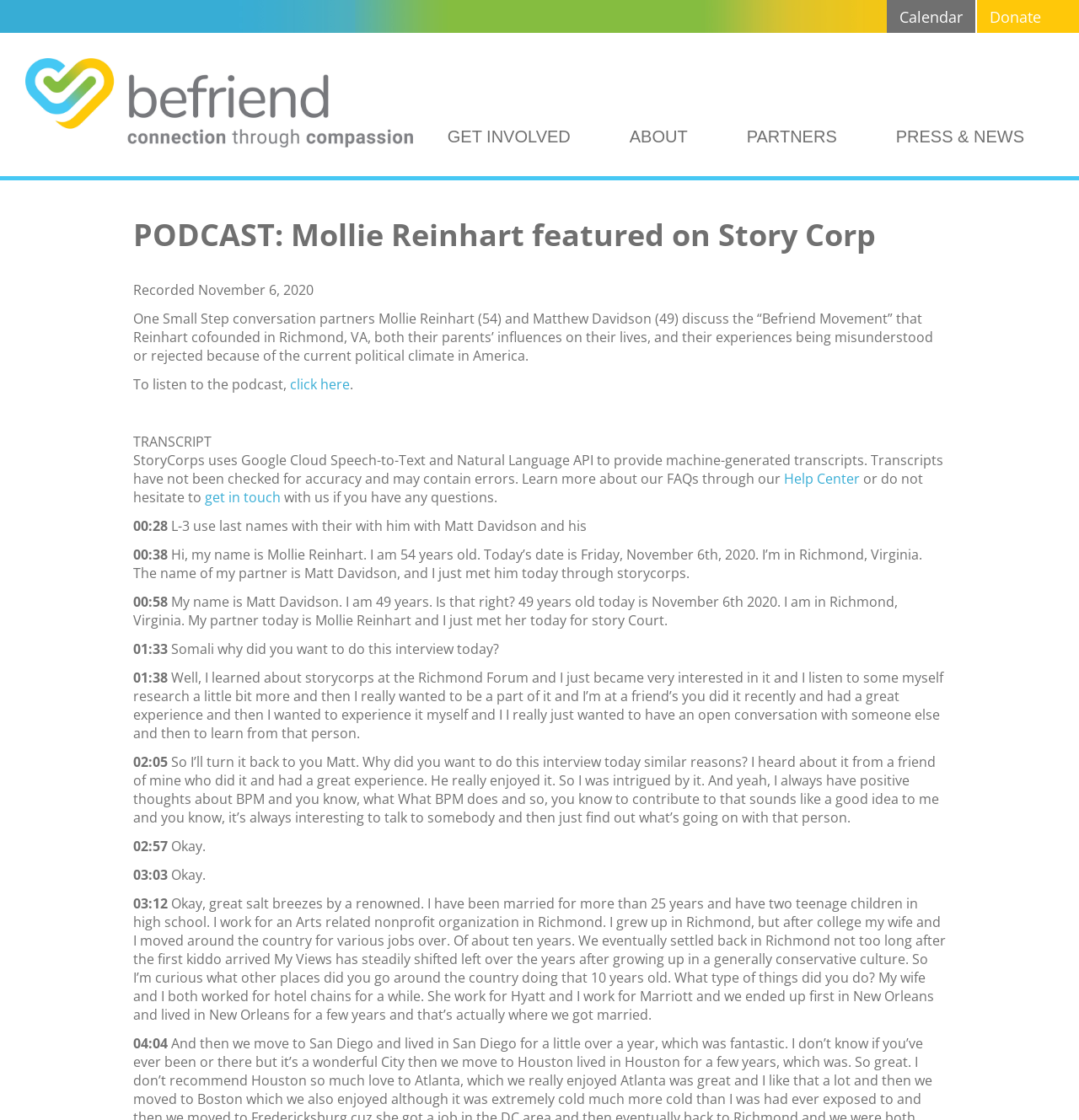Generate a detailed explanation of the webpage's features and information.

This webpage is about a podcast featuring Mollie Reinhart, who is the cofounder of the "Befriend Movement" in Richmond, VA. At the top of the page, there are several links, including "Calendar", "Donate", "Befriend", "GET INVOLVED", "ABOUT", "PARTNERS", and "PRESS & NEWS". 

Below the links, there is a heading that reads "PODCAST: Mollie Reinhart featured on Story Corp". Underneath this heading, there is a brief description of the podcast, which is a conversation between Mollie Reinhart and Matthew Davidson about their experiences being misunderstood or rejected due to the current political climate in America. 

To the right of the description, there is a link to listen to the podcast. Below the description, there is a heading that reads "TRANSCRIPT", which indicates that the rest of the page contains a transcript of the podcast. The transcript is divided into sections, each with a timestamp, and includes conversations between Mollie Reinhart and Matthew Davidson about their lives, experiences, and views.